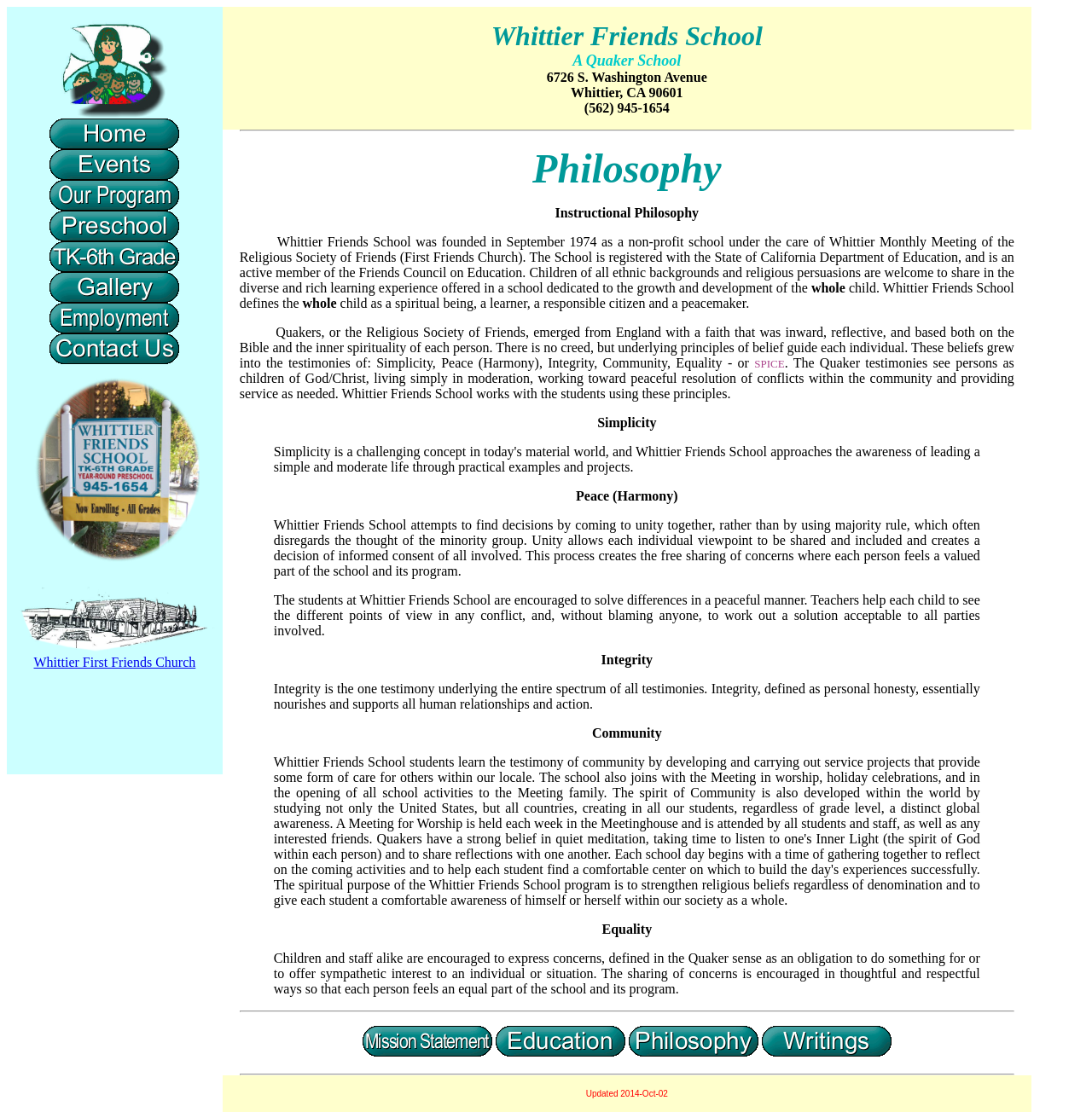Respond with a single word or phrase to the following question: What is the philosophy of the school?

Quaker